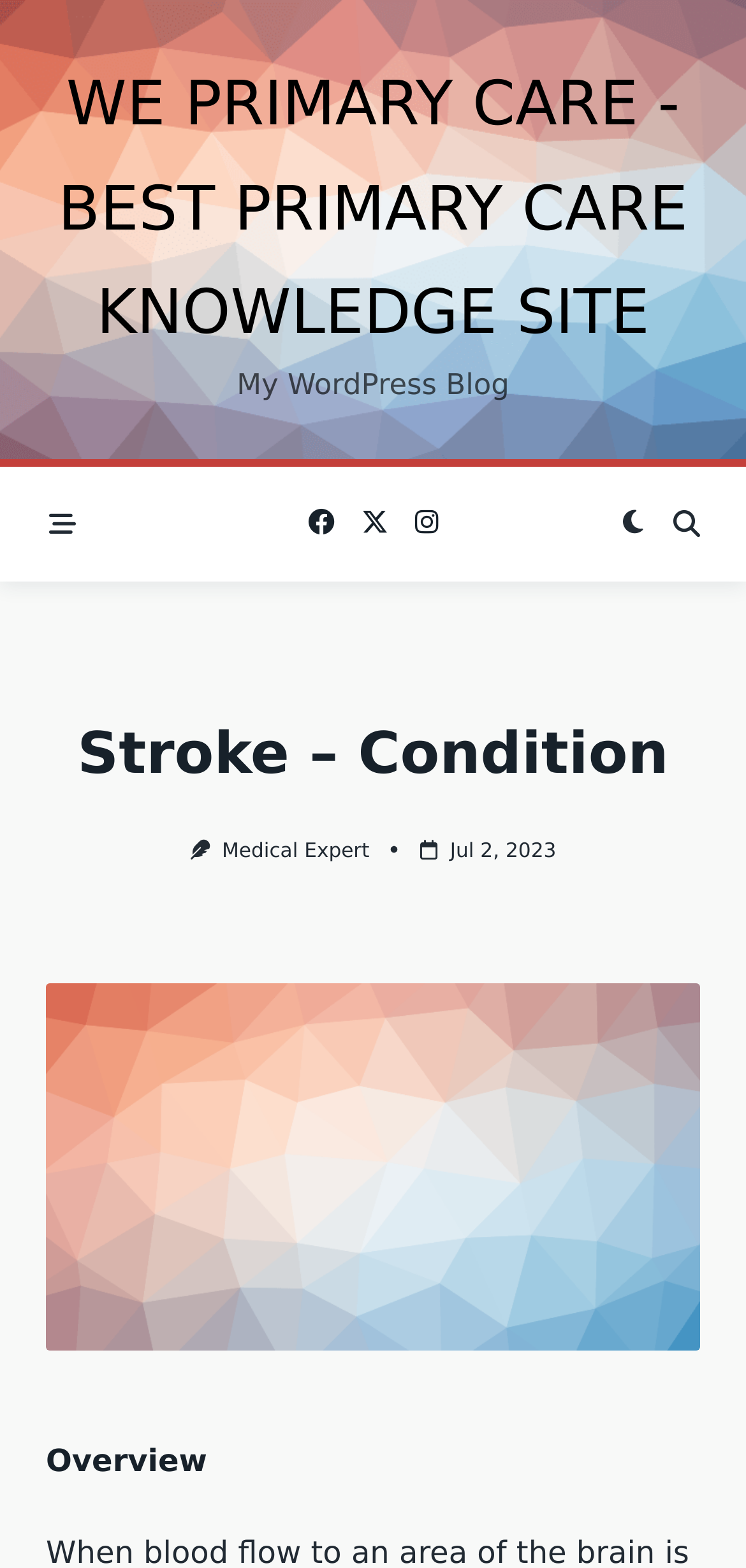Please find and provide the title of the webpage.

Stroke – Condition